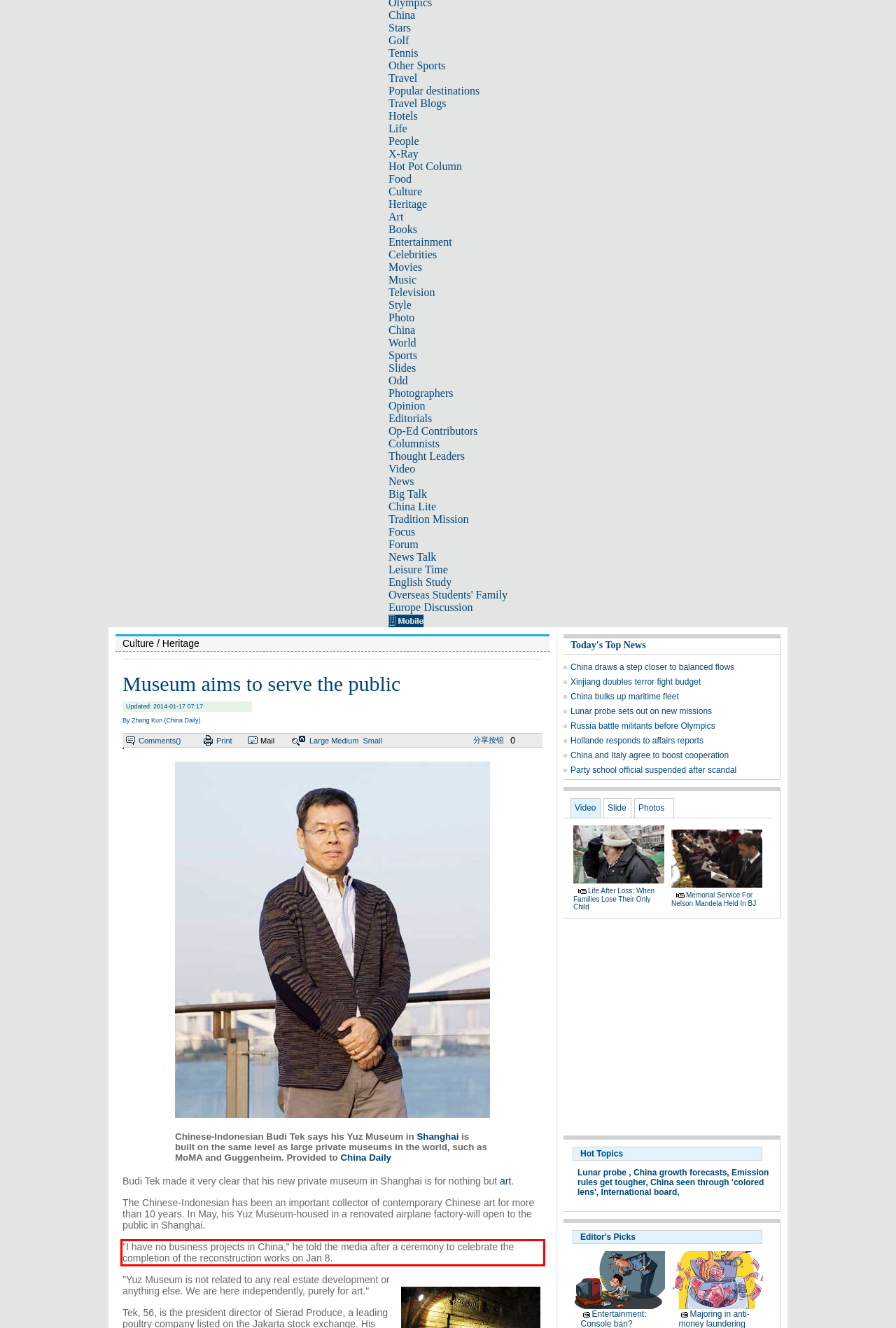Please identify and extract the text content from the UI element encased in a red bounding box on the provided webpage screenshot.

"I have no business projects in China," he told the media after a ceremony to celebrate the completion of the reconstruction works on Jan 8.